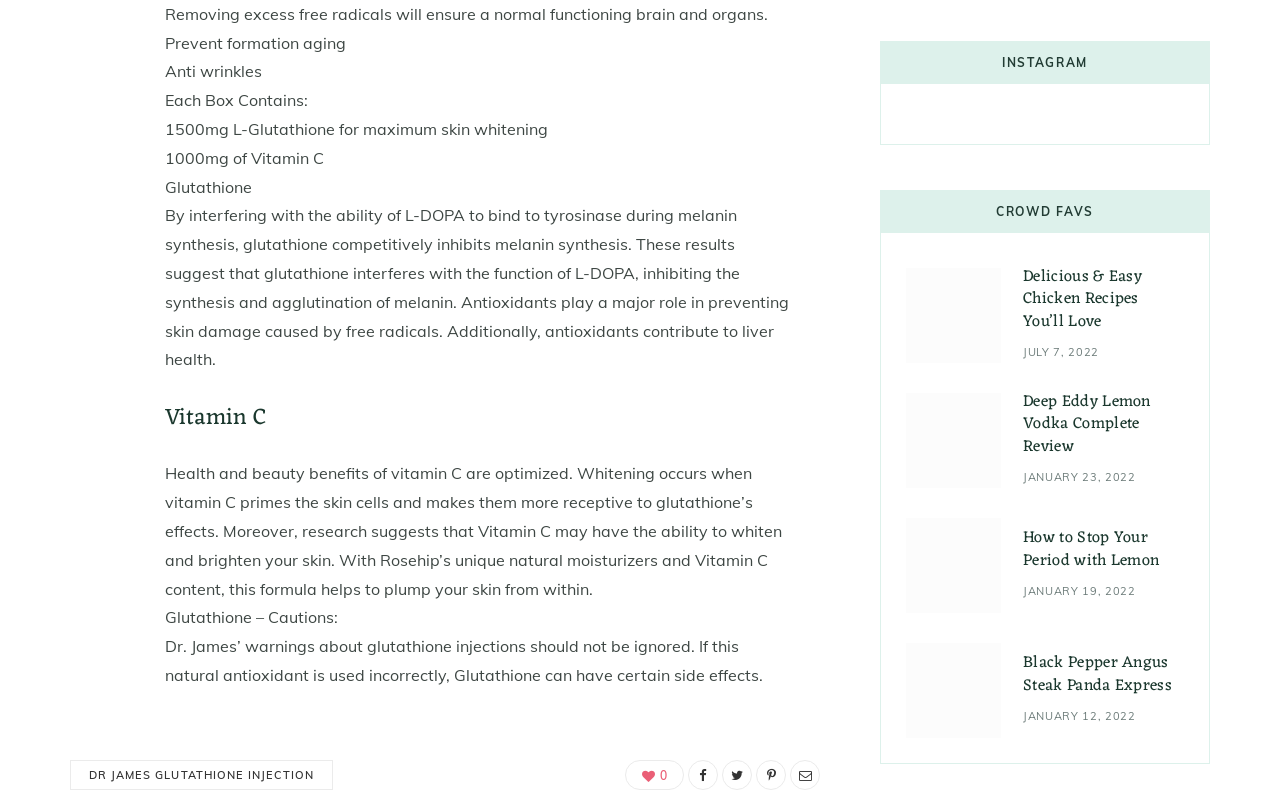Please identify the bounding box coordinates of the element that needs to be clicked to perform the following instruction: "Browse by category '498A CASES'".

None